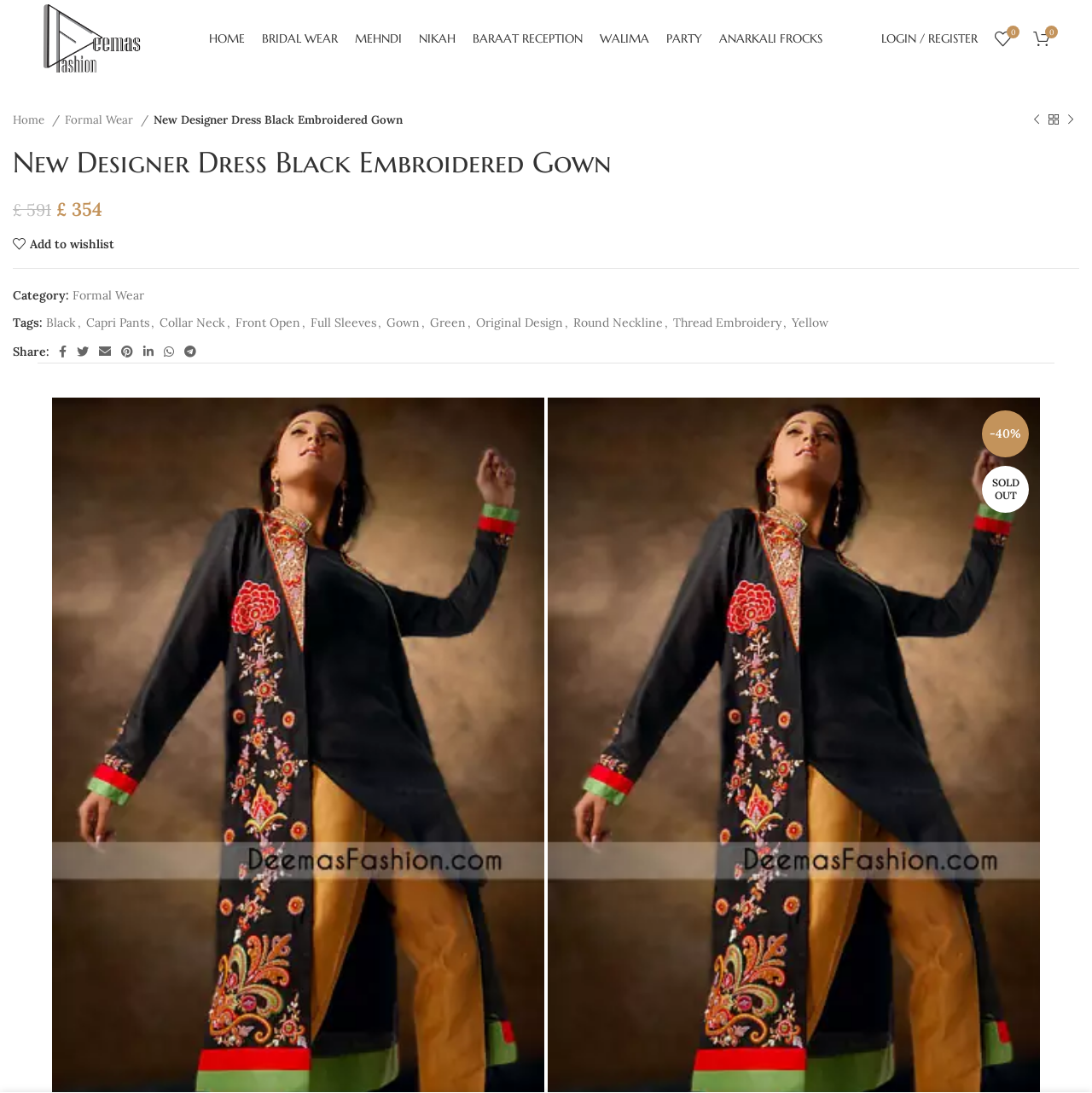Using the provided element description: "0 items £ 0", determine the bounding box coordinates of the corresponding UI element in the screenshot.

[0.938, 0.02, 0.97, 0.051]